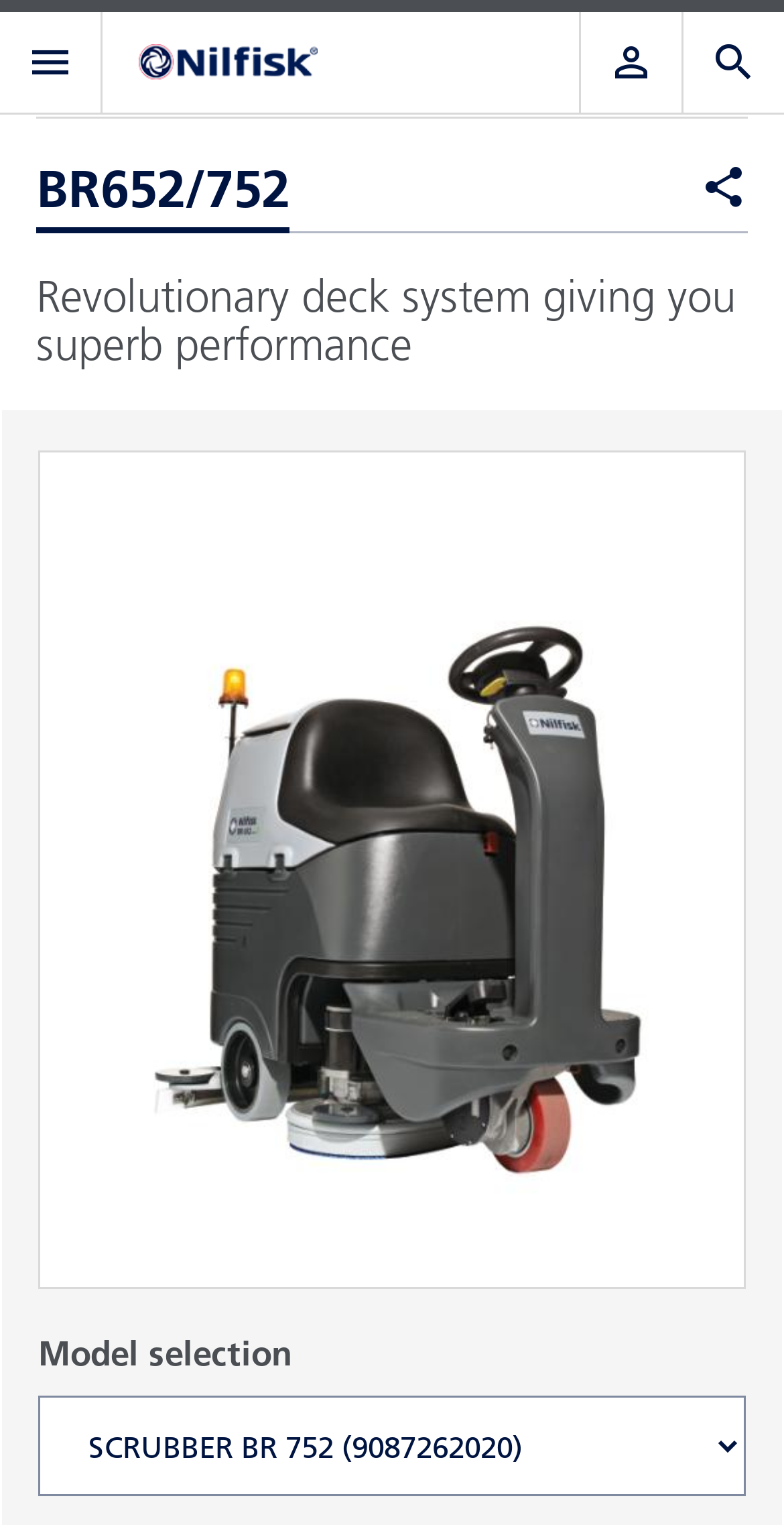Is the menu expanded in the combobox?
Please answer using one word or phrase, based on the screenshot.

No